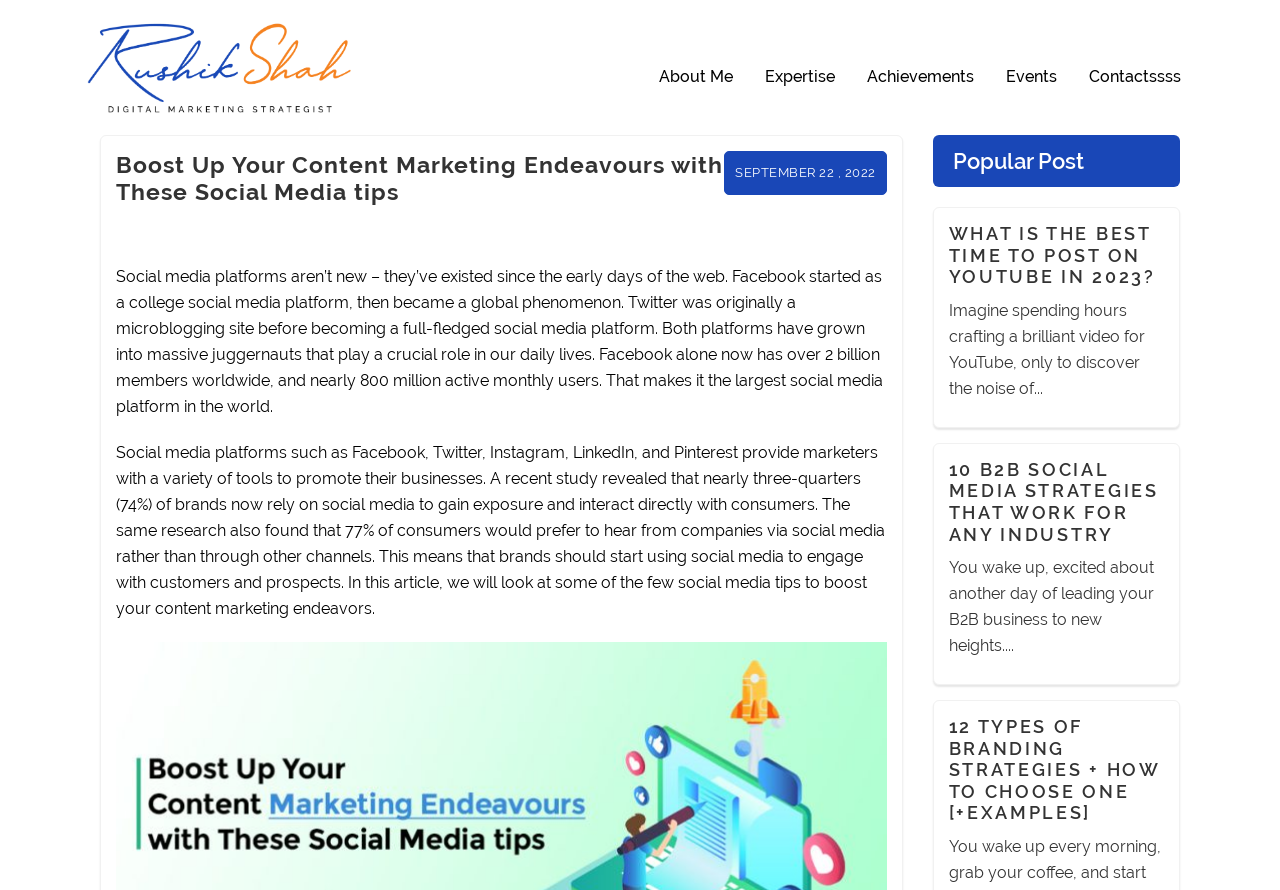Using the description "My Work", predict the bounding box of the relevant HTML element.

None